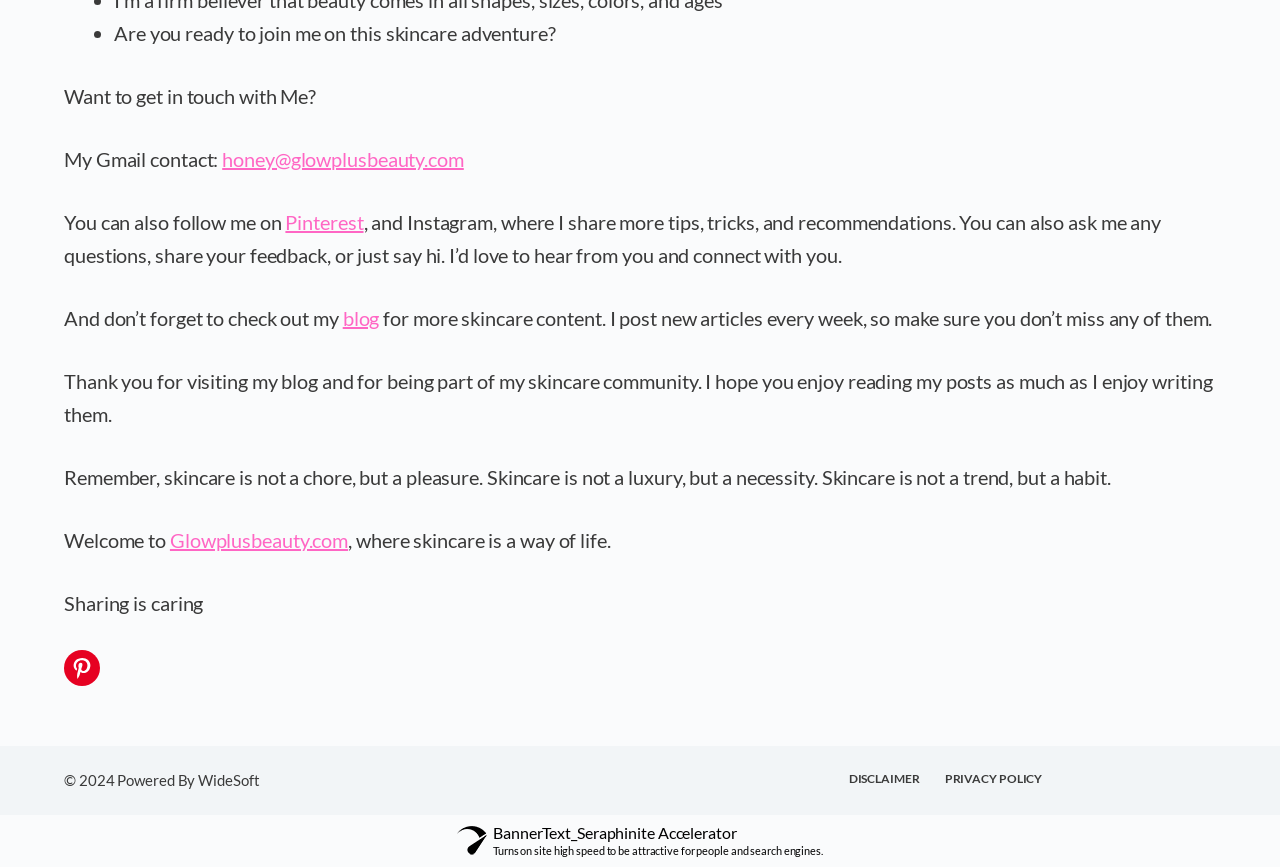Refer to the image and provide an in-depth answer to the question:
How often does the blogger post new articles?

The blogger mentions that they post new articles every week, encouraging readers to check their blog regularly to stay updated.